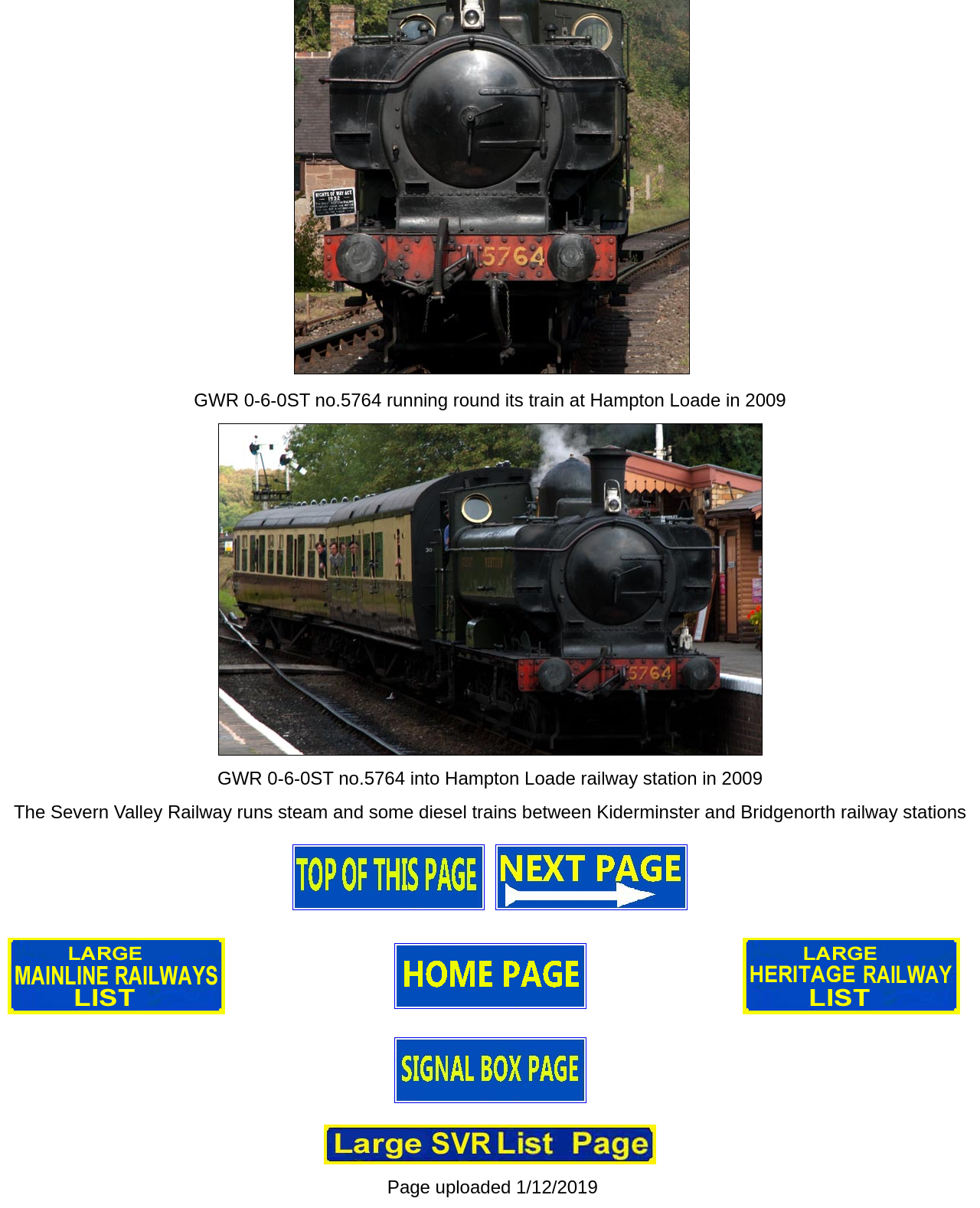Use a single word or phrase to answer the question:
What is the railway that runs between Kiderminster and Bridgenorth?

Severn Valley Railway